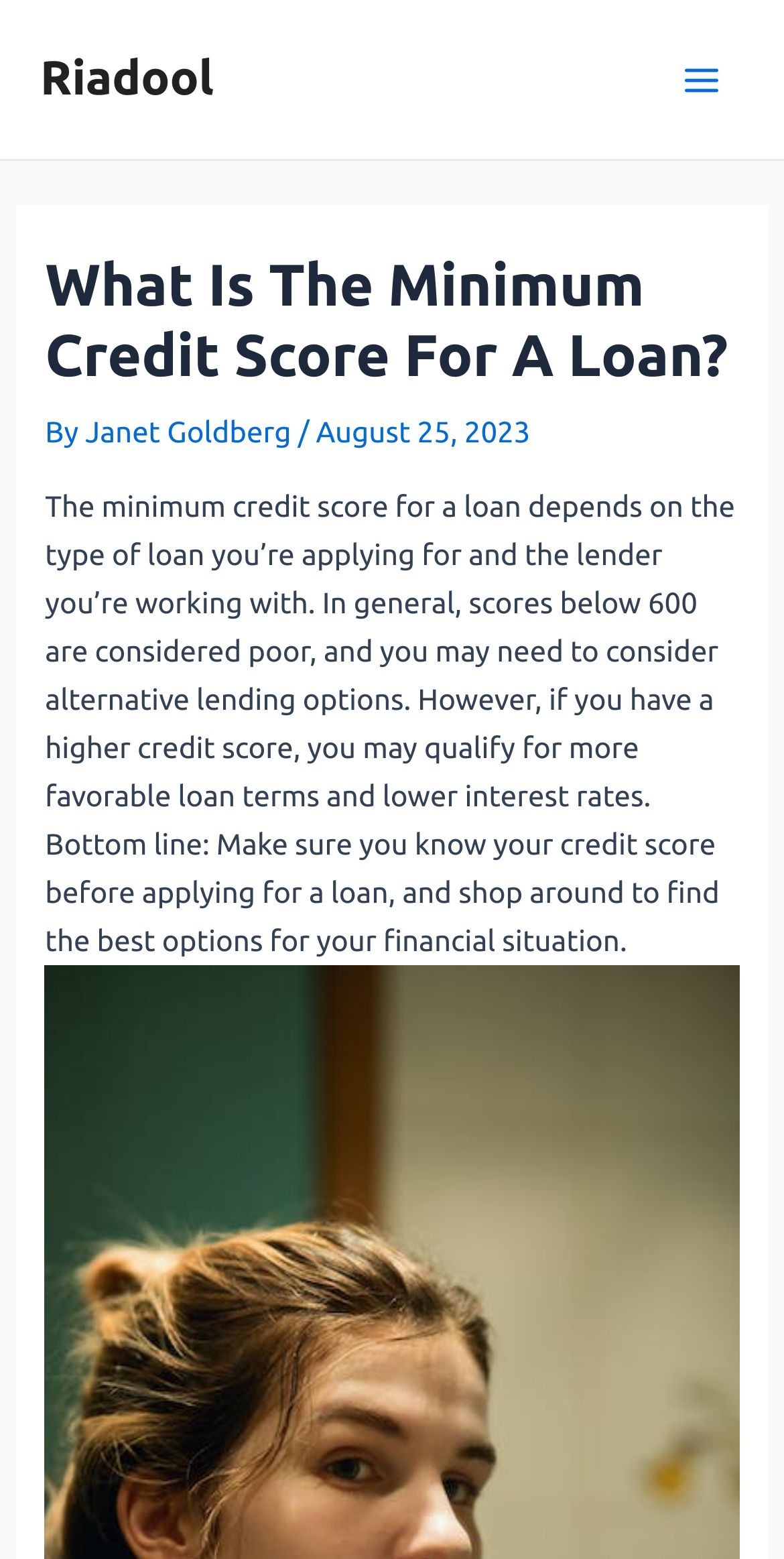What is the date of the article?
Based on the screenshot, answer the question with a single word or phrase.

August 25, 2023